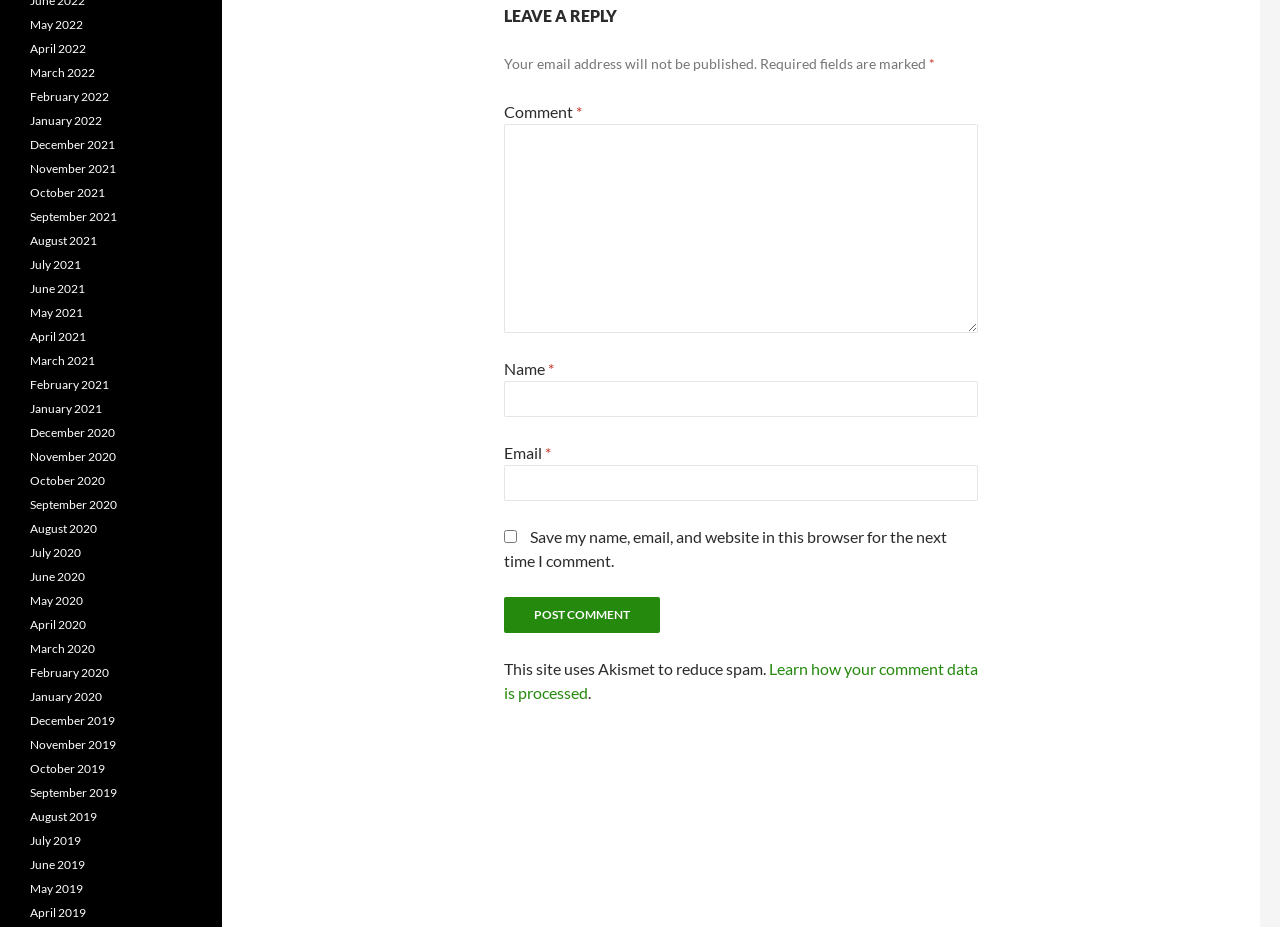Find the bounding box coordinates for the area you need to click to carry out the instruction: "Enter your email". The coordinates should be four float numbers between 0 and 1, indicated as [left, top, right, bottom].

[0.394, 0.502, 0.764, 0.54]